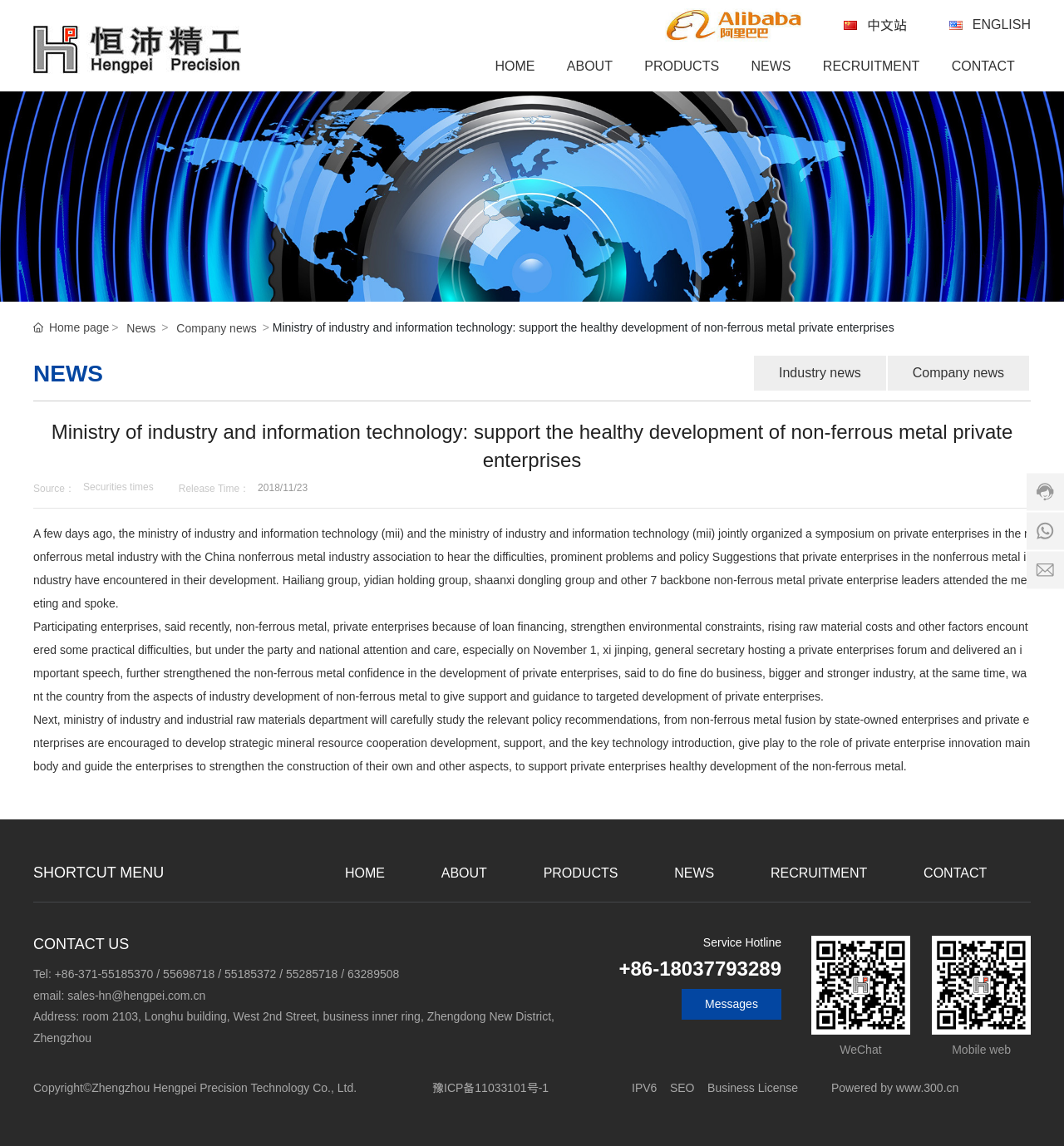What is the address of the company?
Look at the screenshot and provide an in-depth answer.

The address of the company can be found at the bottom of the webpage, under the 'CONTACT US' section. It is written as 'Address: room 2103, Longhu building, West 2nd Street, business inner ring, Zhengdong New District, Zhengzhou'.